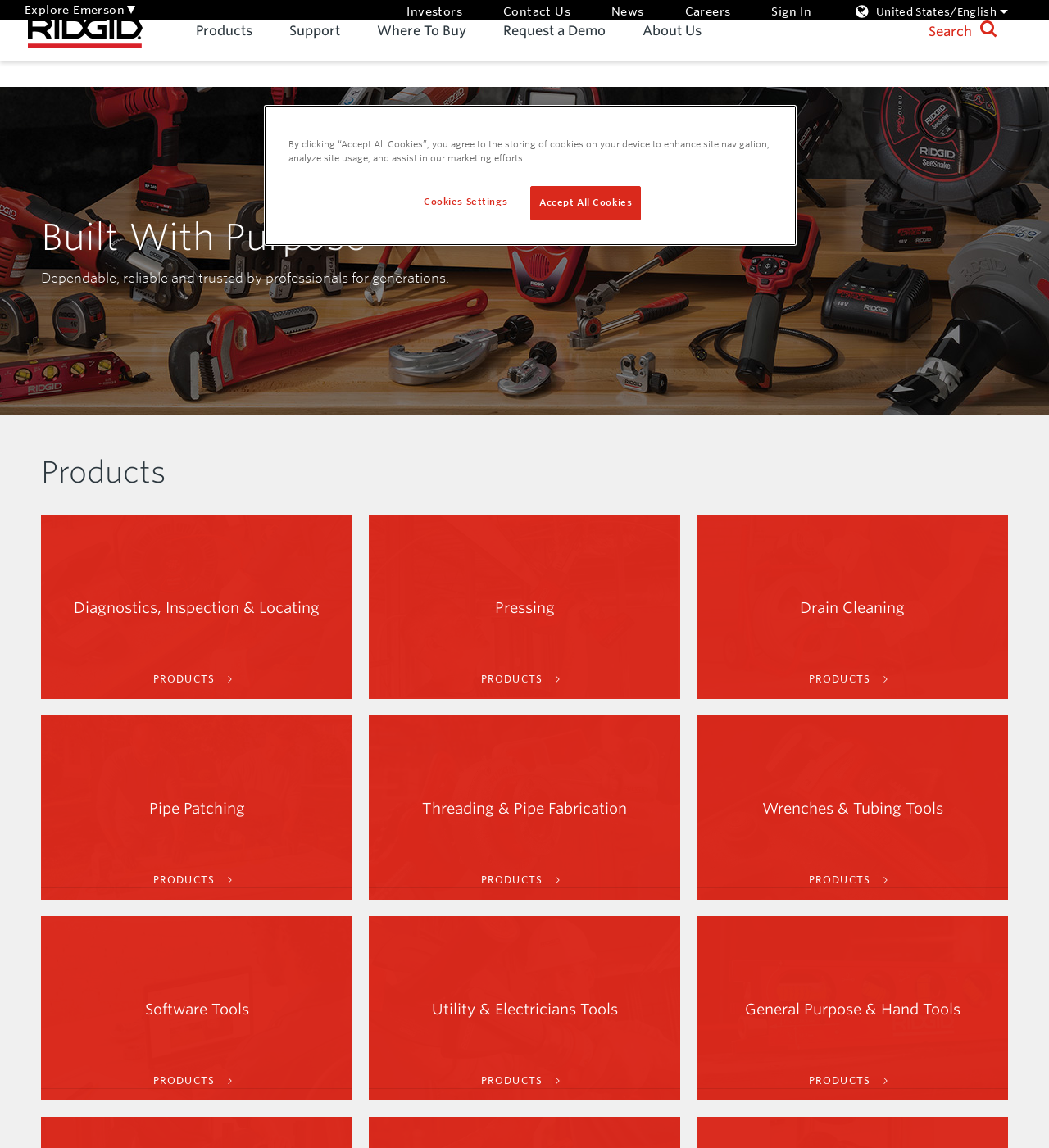Can you pinpoint the bounding box coordinates for the clickable element required for this instruction: "Click the RIDGID logo"? The coordinates should be four float numbers between 0 and 1, i.e., [left, top, right, bottom].

[0.027, 0.037, 0.136, 0.052]